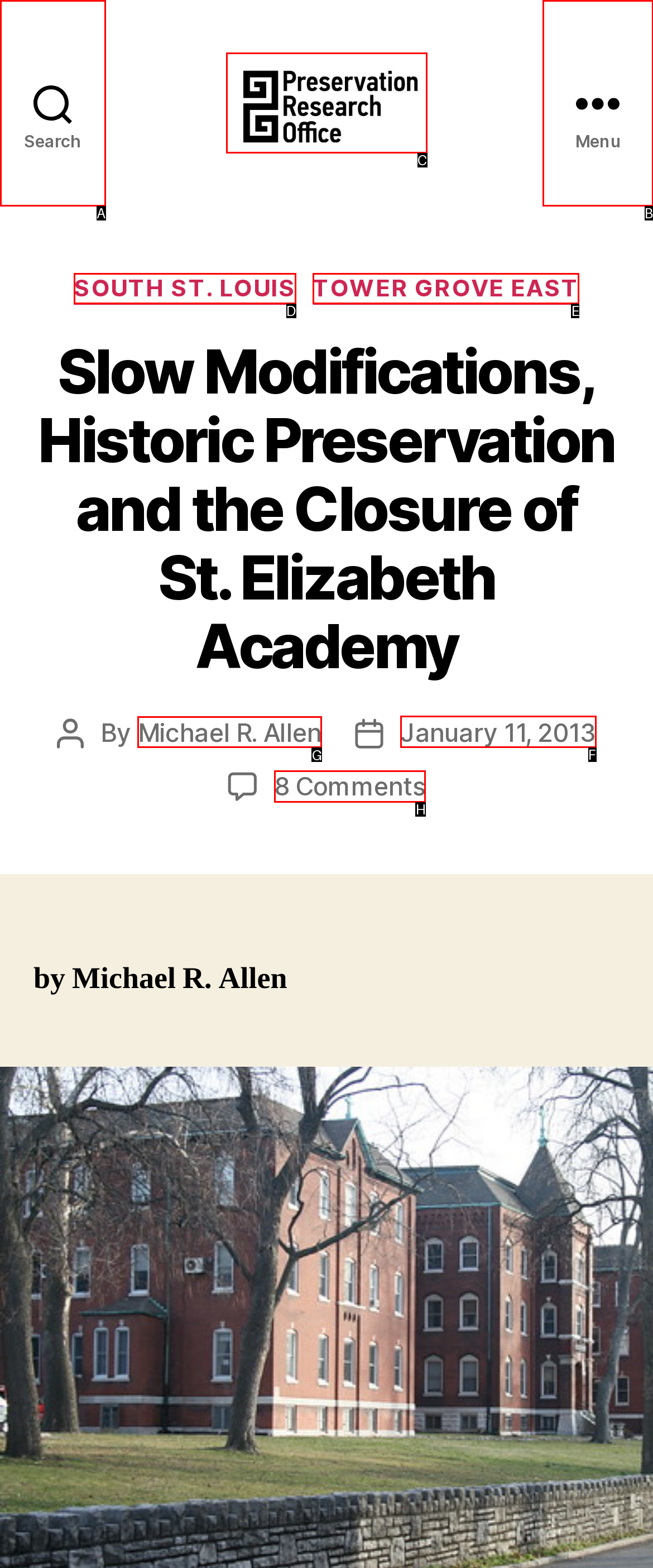Identify the letter of the UI element you need to select to accomplish the task: Apply.
Respond with the option's letter from the given choices directly.

None